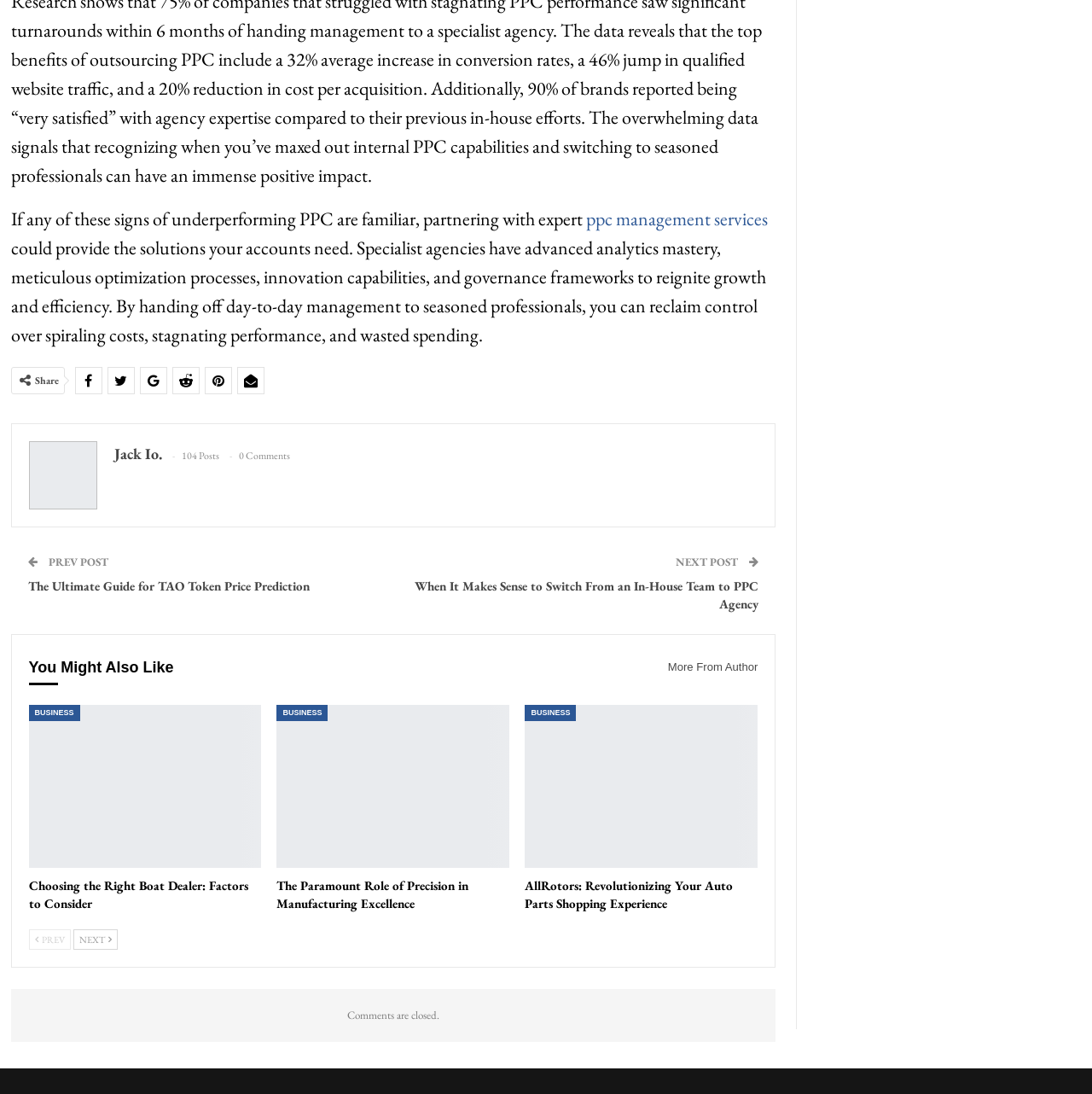What is the title of the previous post?
From the screenshot, provide a brief answer in one word or phrase.

The Ultimate Guide for TAO Token Price Prediction